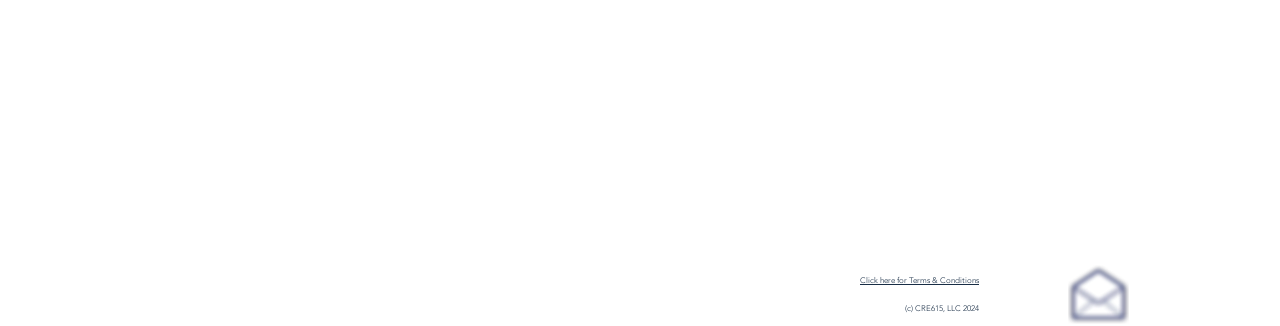What social media platform is linked in the Social Bar?
Please use the visual content to give a single word or phrase answer.

LinkedIn